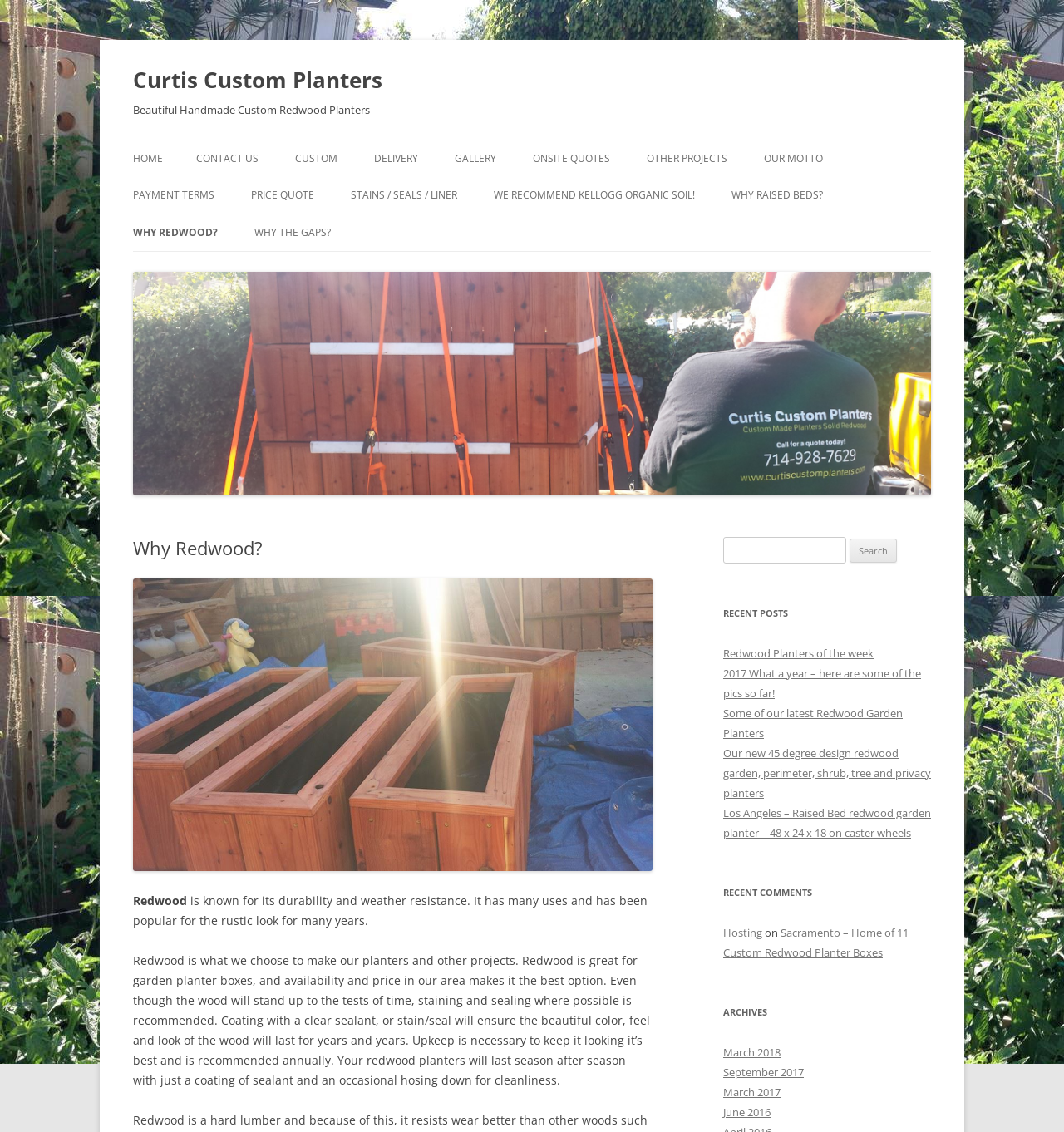Could you determine the bounding box coordinates of the clickable element to complete the instruction: "View the 'CUSTOM' page"? Provide the coordinates as four float numbers between 0 and 1, i.e., [left, top, right, bottom].

[0.277, 0.124, 0.317, 0.157]